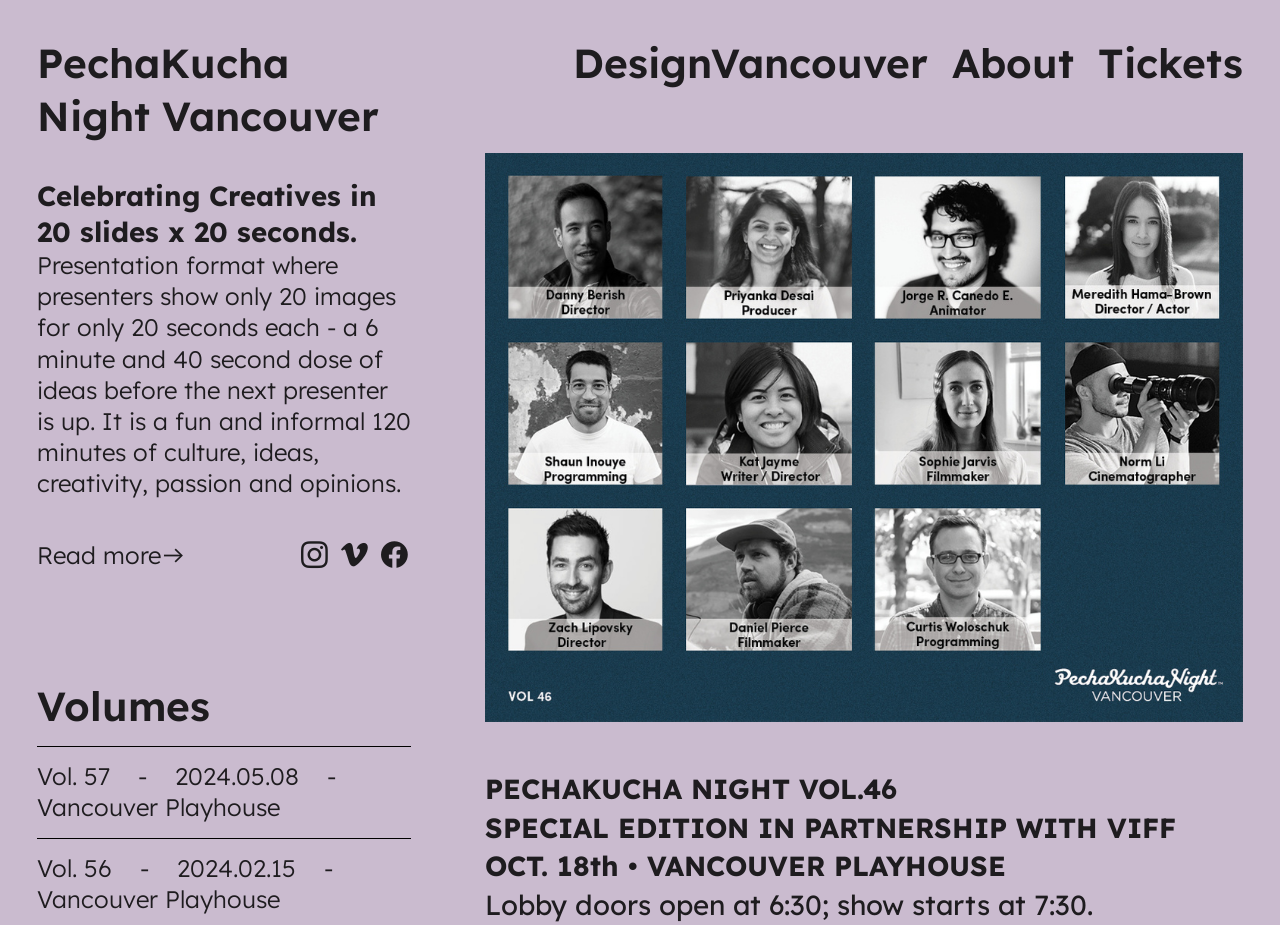Create a detailed narrative of the webpage’s visual and textual elements.

The webpage appears to be an event page for PechaKucha Night Vol. 46, a special edition in partnership with VIFF, taking place on October 18th at the Vancouver Playhouse. 

At the top of the page, there is a heading that reads "PechaKucha Night Vancouver" with a link to the same title. Below this, there is a brief description of the event format, stating that it's a presentation format where presenters show 20 images for 20 seconds each. 

Further down, there is a longer paragraph that elaborates on the event format, explaining that it's a fun and informal 120 minutes of culture, ideas, creativity, passion, and opinions. Next to this paragraph, there are four social media links, represented by icons.

Below these elements, there is a section titled "Volumes" with a horizontal separator line. This section lists two volumes, Vol. 57 and Vol. 56, with their respective dates and locations.

On the right side of the page, there is a section with three links: "DesignVancouver", "About", and "Tickets". Above this section, there is a large image that takes up most of the right side of the page. 

At the bottom of the page, there is a section that provides details about the event, including the title "PECHAKUCHA NIGHT VOL.46", a subtitle "SPECIAL EDITION IN PARTNERSHIP WITH VIFF", the date and location "OCT. 18th • VANCOUVER PLAYHOUSE", and a note about the lobby doors opening at 6:30 and the show starting at 7:30.